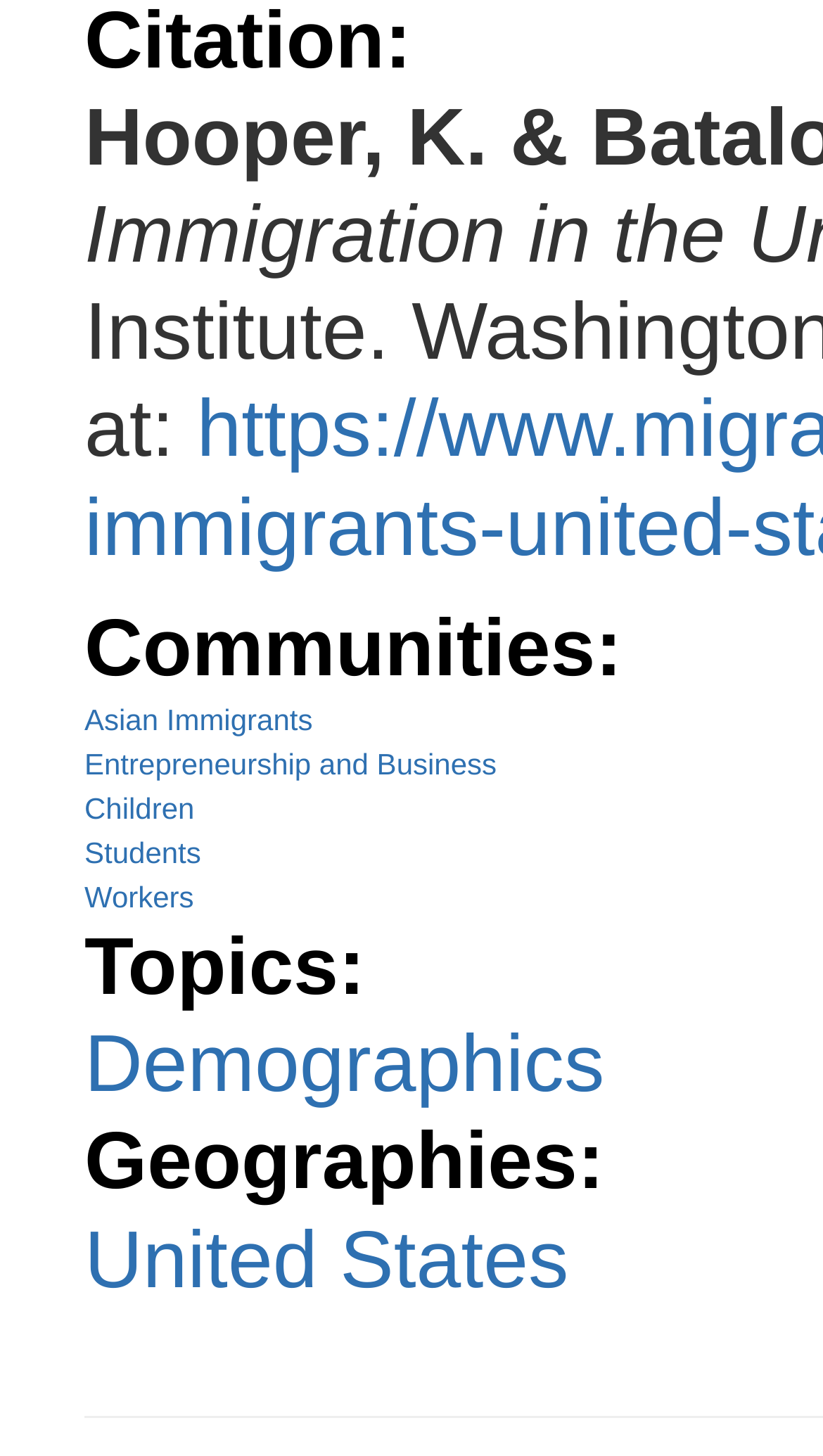Identify the bounding box of the UI element that matches this description: "Asian Immigrants".

[0.103, 0.483, 0.38, 0.506]